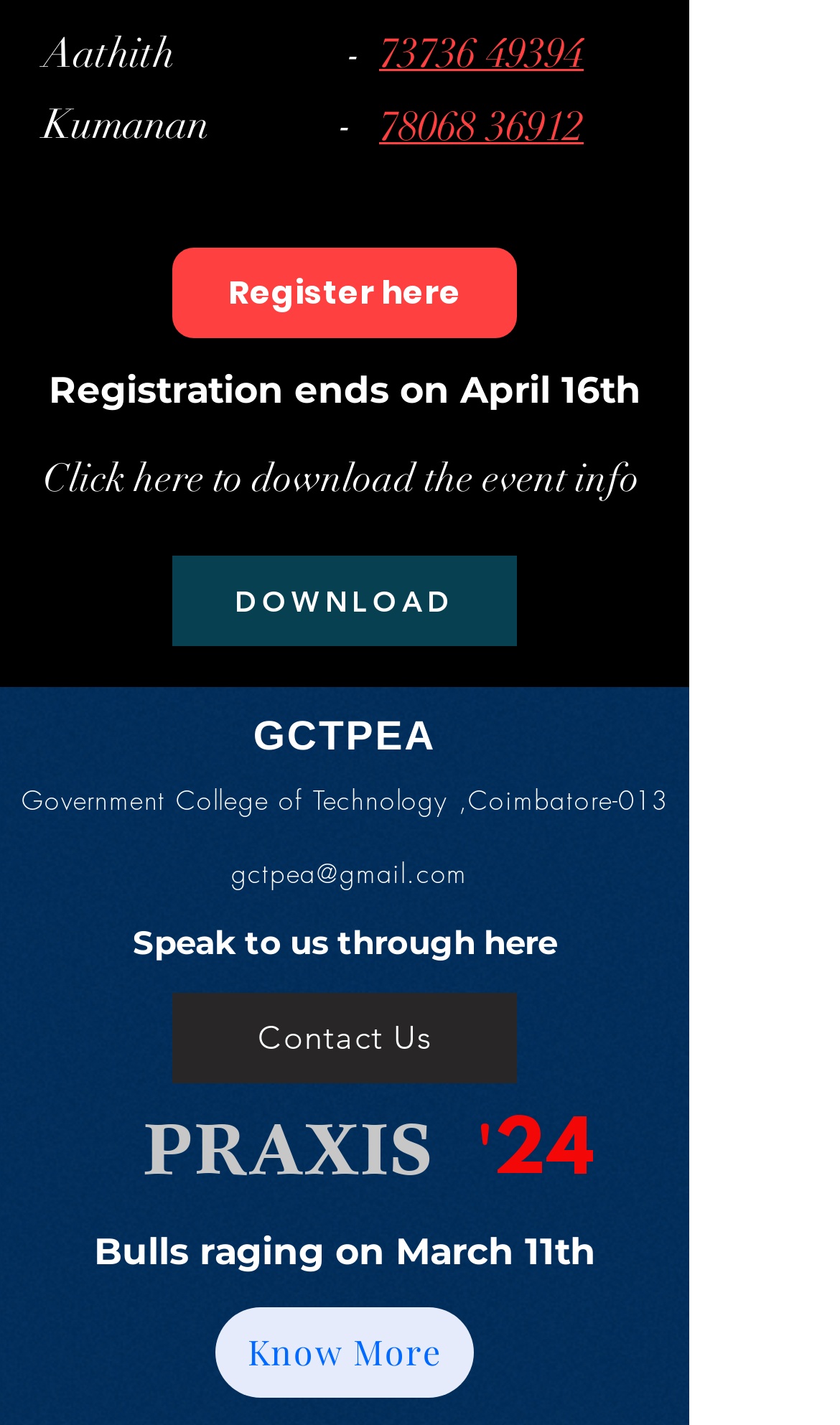What is the name of the college?
Please respond to the question with a detailed and well-explained answer.

The name of the college can be found in the text 'Government College of Technology,Coimbatore-013' which is located in the middle of the webpage, indicating that this is the name of the college associated with the event.